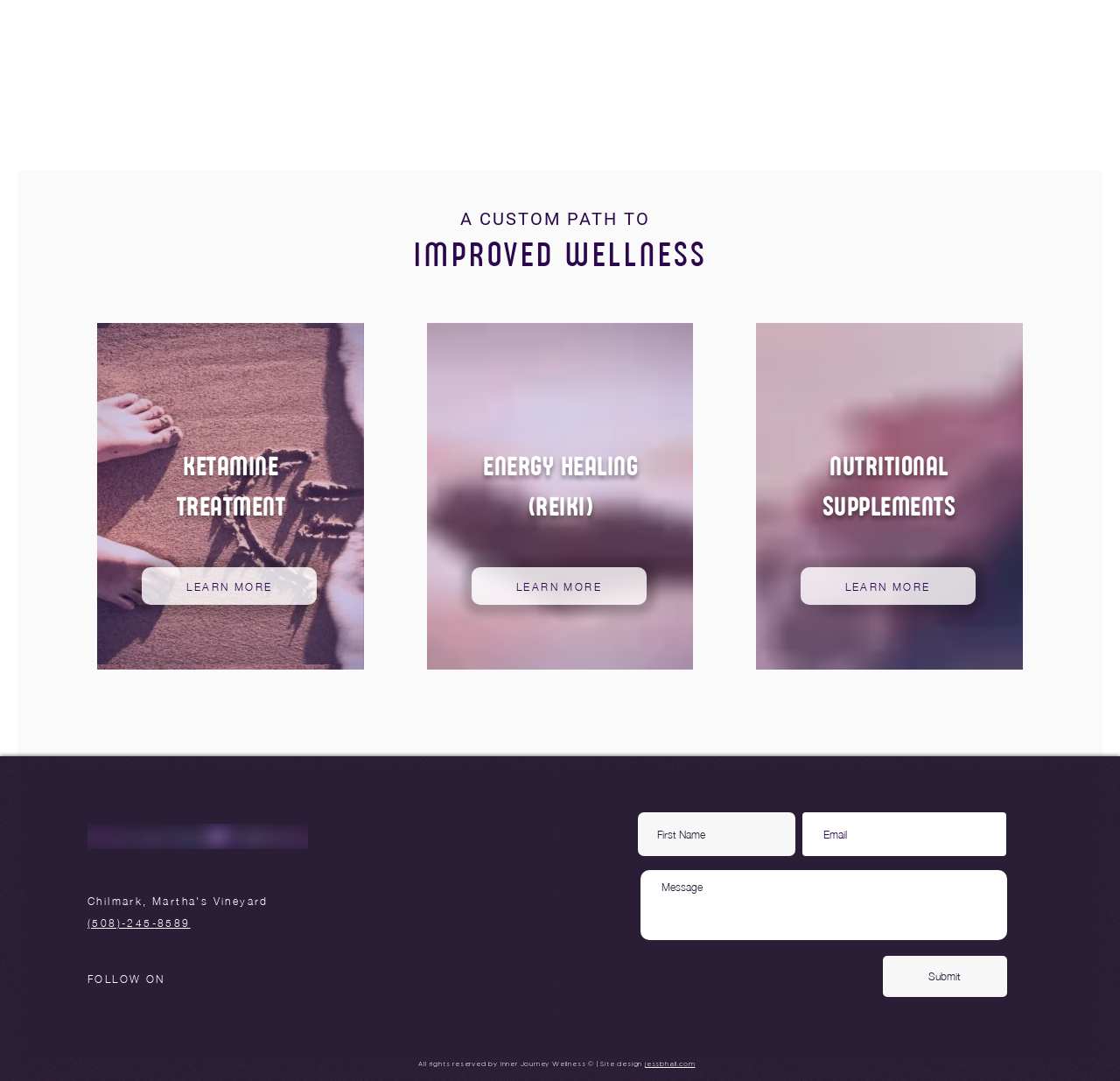Could you determine the bounding box coordinates of the clickable element to complete the instruction: "Call the phone number"? Provide the coordinates as four float numbers between 0 and 1, i.e., [left, top, right, bottom].

[0.078, 0.844, 0.17, 0.862]